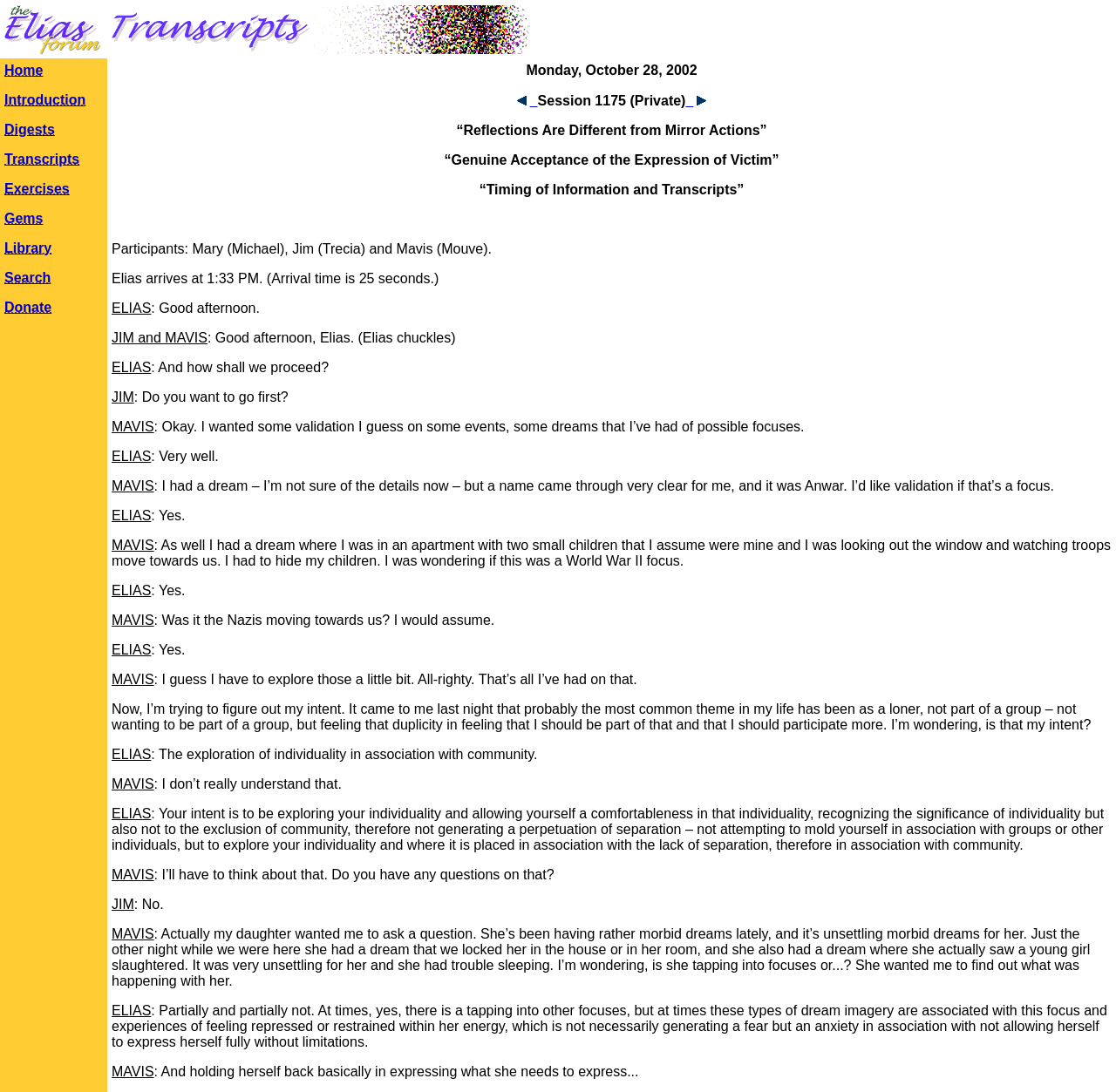What is the topic of Mavis' dream?
Could you answer the question in a detailed manner, providing as much information as possible?

The question is asking about the topic of Mavis' dream. By reading the transcript, we can see that Mavis mentions a dream where she was in an apartment with two small children and watching troops move towards them, and Elias confirms that it was a World War II focus.